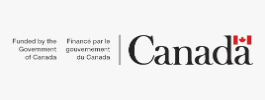What national identity is associated with the funding?
Look at the screenshot and provide an in-depth answer.

The inclusion of the Canadian flag icon in the image reinforces the national identity associated with the funding, which is Canadian. This suggests that the funding is provided by the Government of Canada and is intended to support Canadian projects or programs.